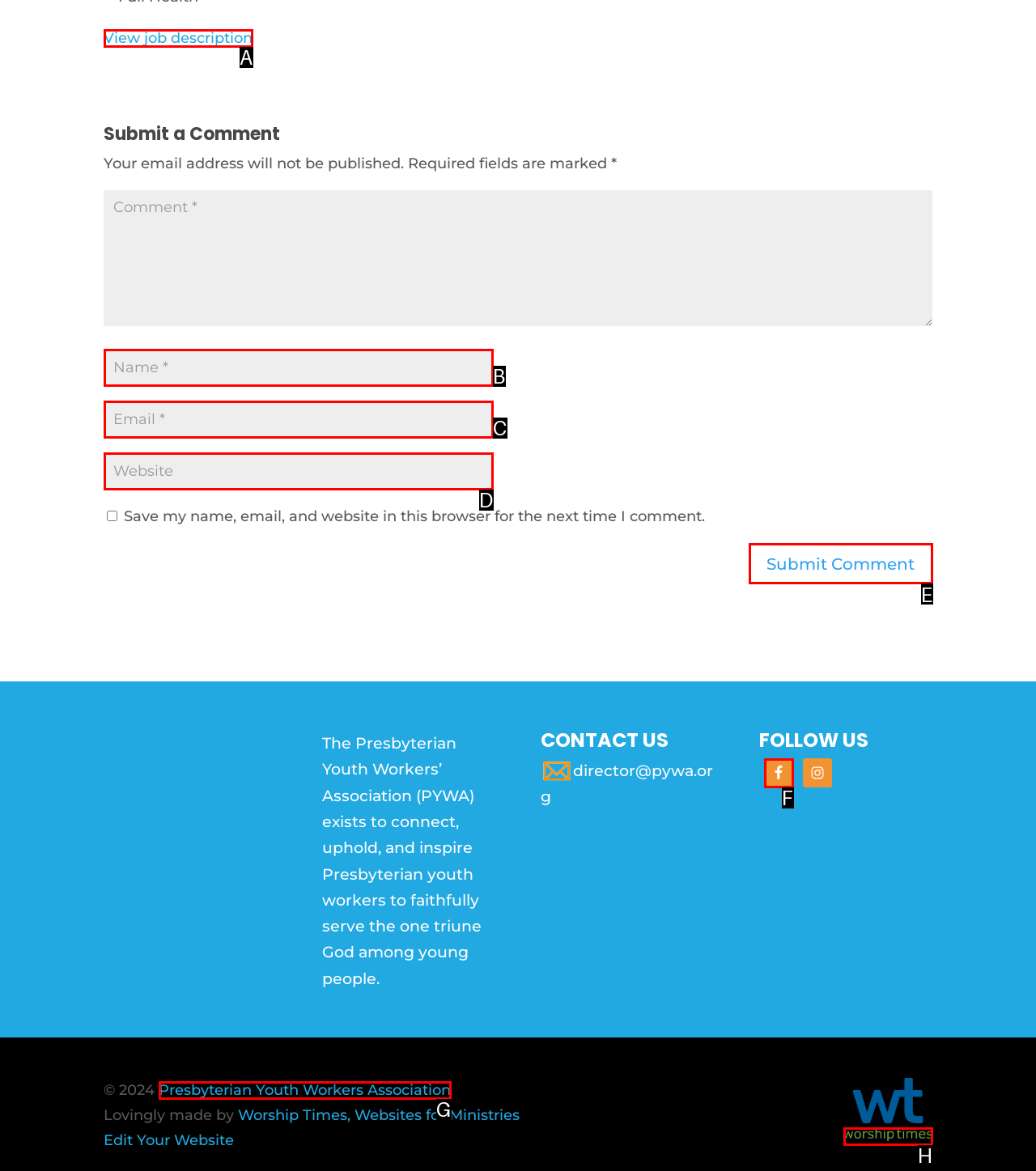Identify the HTML element that corresponds to the description: name="submit" value="Submit Comment"
Provide the letter of the matching option from the given choices directly.

E